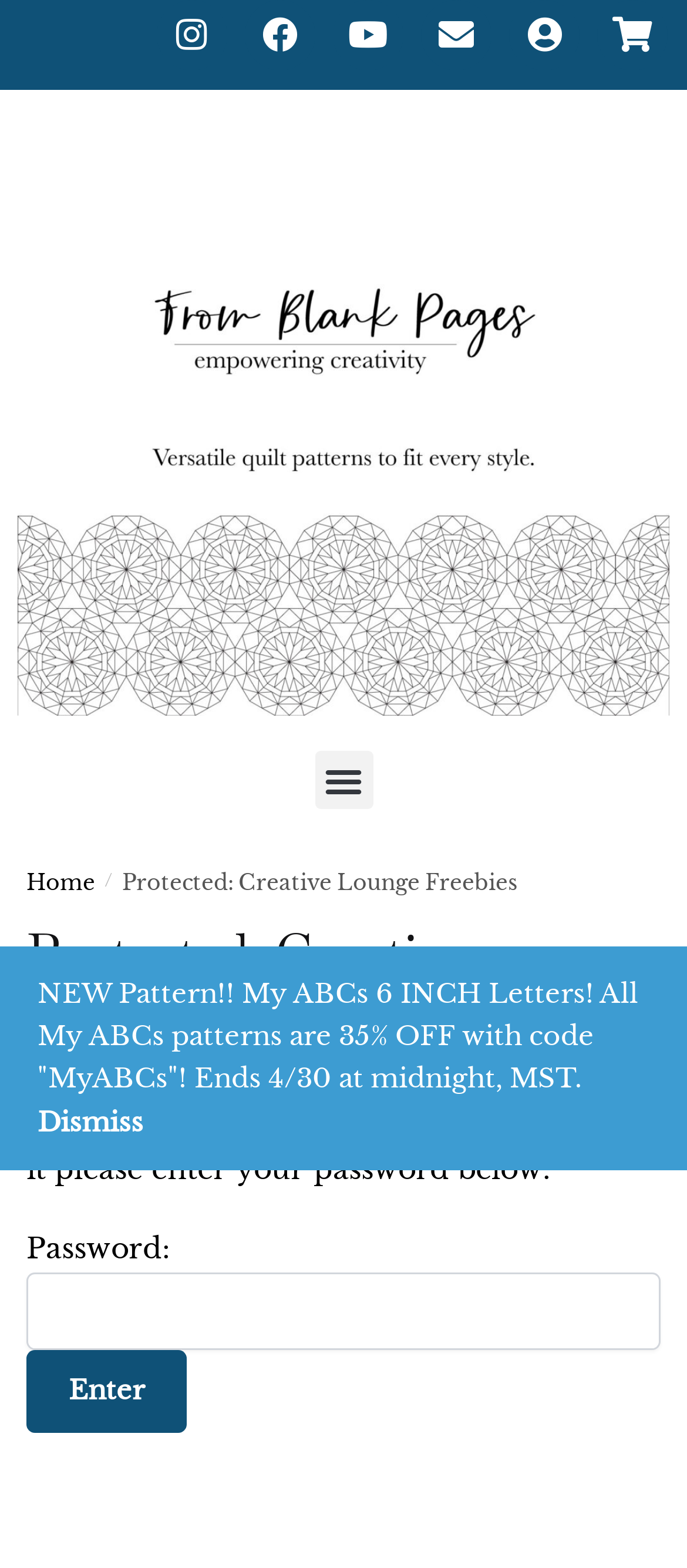Determine the bounding box coordinates of the section to be clicked to follow the instruction: "Enter password". The coordinates should be given as four float numbers between 0 and 1, formatted as [left, top, right, bottom].

[0.038, 0.811, 0.962, 0.861]